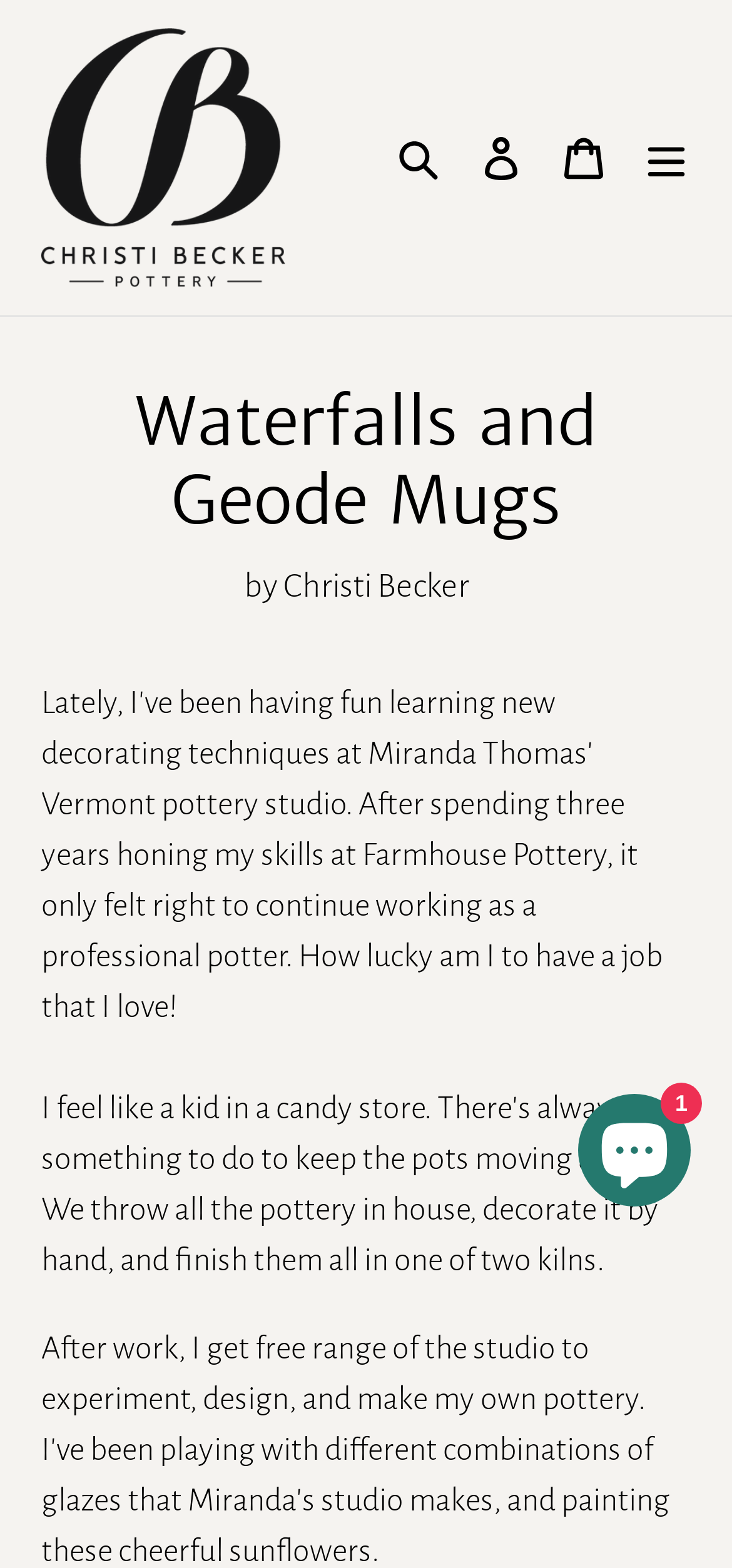Reply to the question with a single word or phrase:
What is the chat window for?

Shopify online store chat